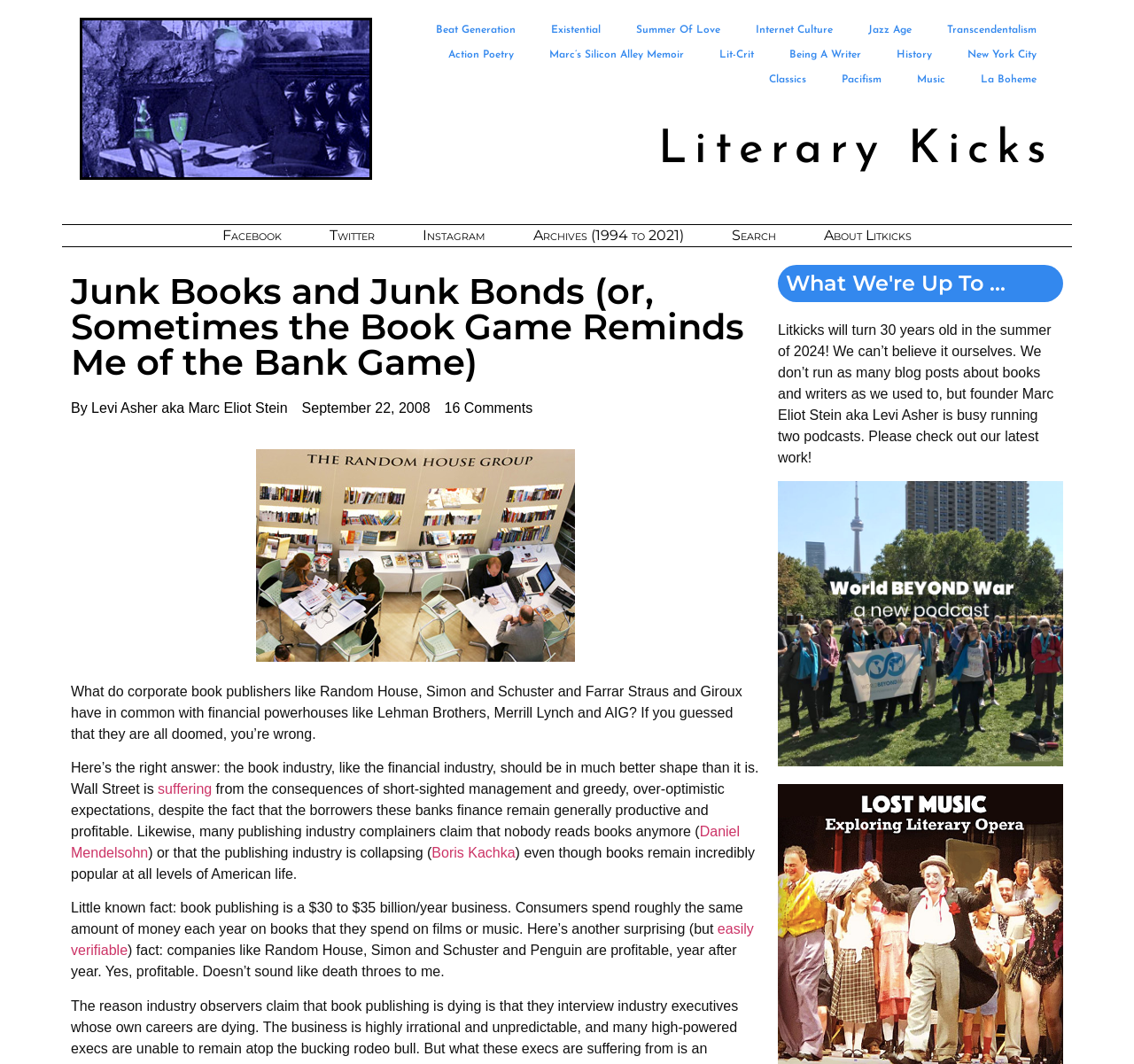What is the topic of the article?
From the details in the image, provide a complete and detailed answer to the question.

I inferred the topic by reading the static text elements on the webpage, which discuss the book publishing industry and its similarities with the financial industry.